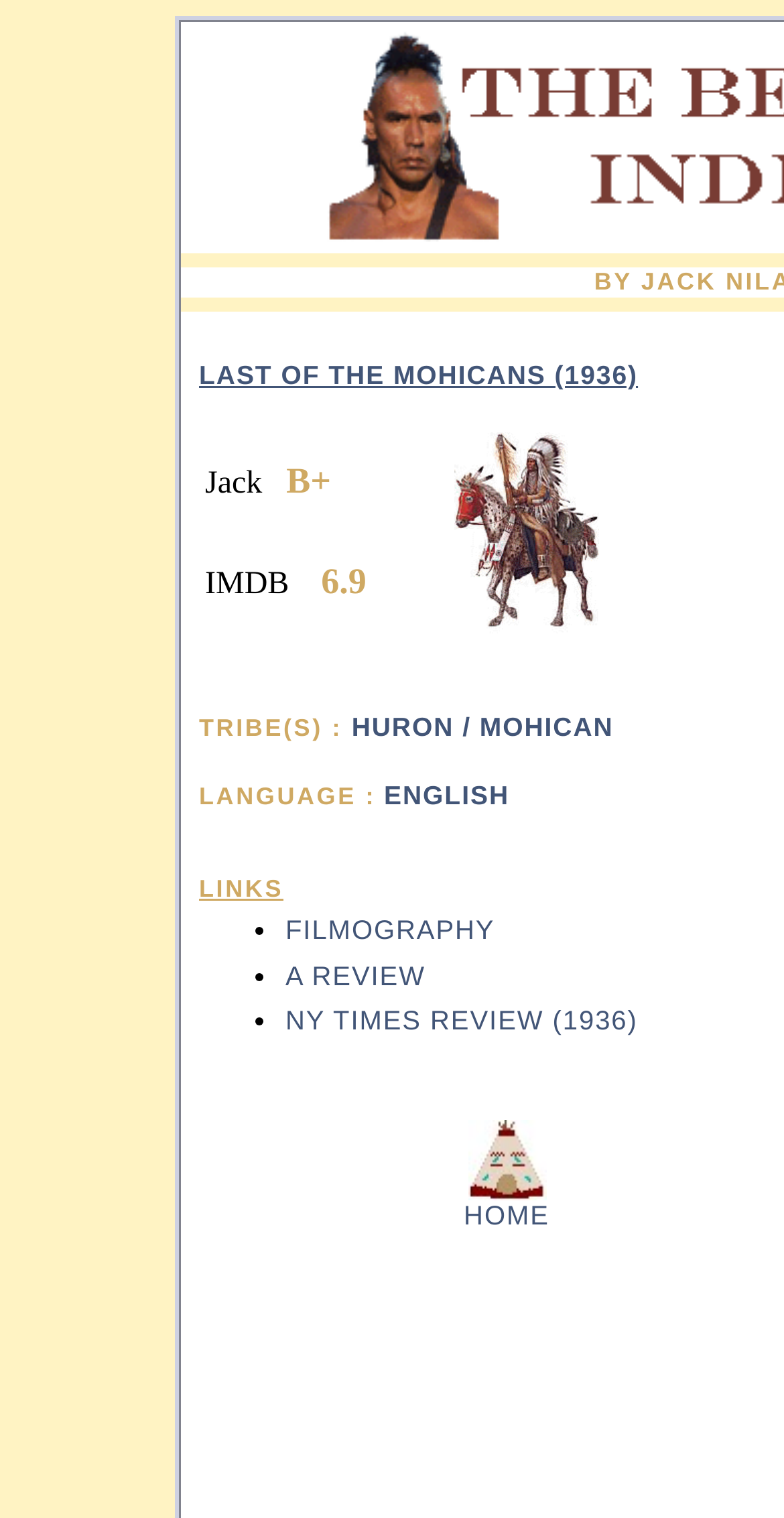What is the location of the image on the webpage?
Utilize the information in the image to give a detailed answer to the question.

The image can be found in the top-right corner of the webpage, as indicated by its bounding box coordinates [0.58, 0.285, 0.764, 0.417], which shows that it is located near the top and right edges of the webpage.